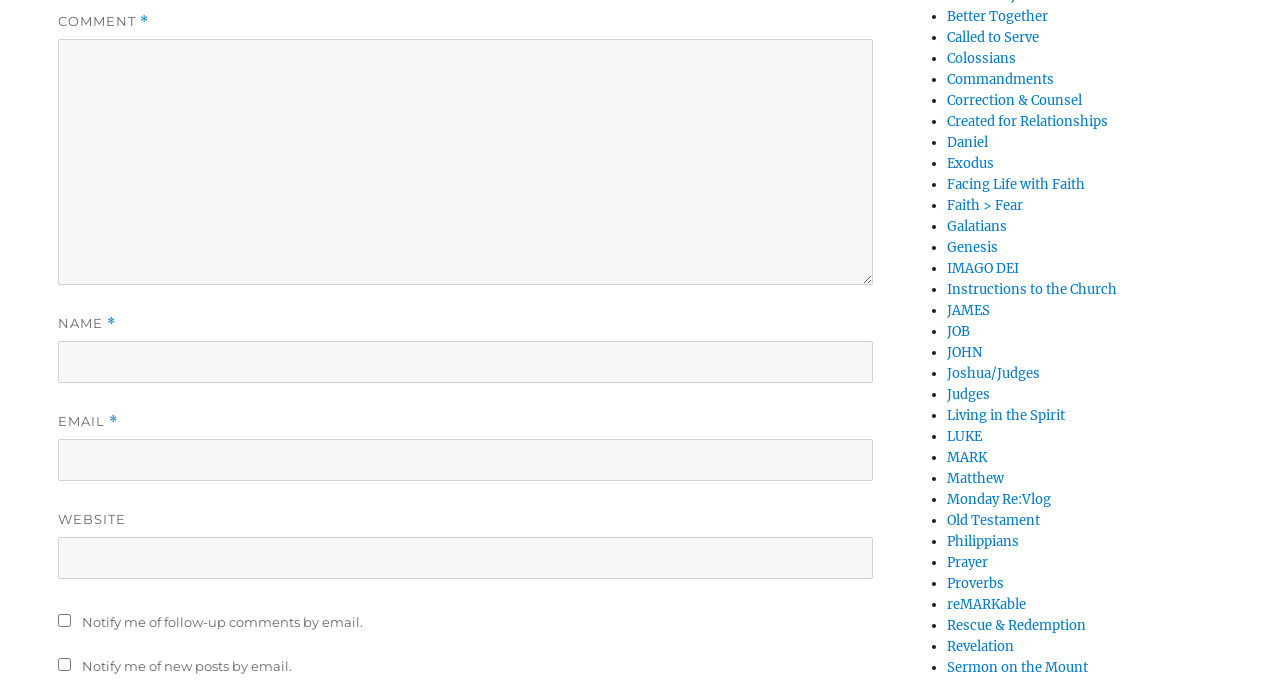Is the website field required?
Refer to the image and answer the question using a single word or phrase.

No